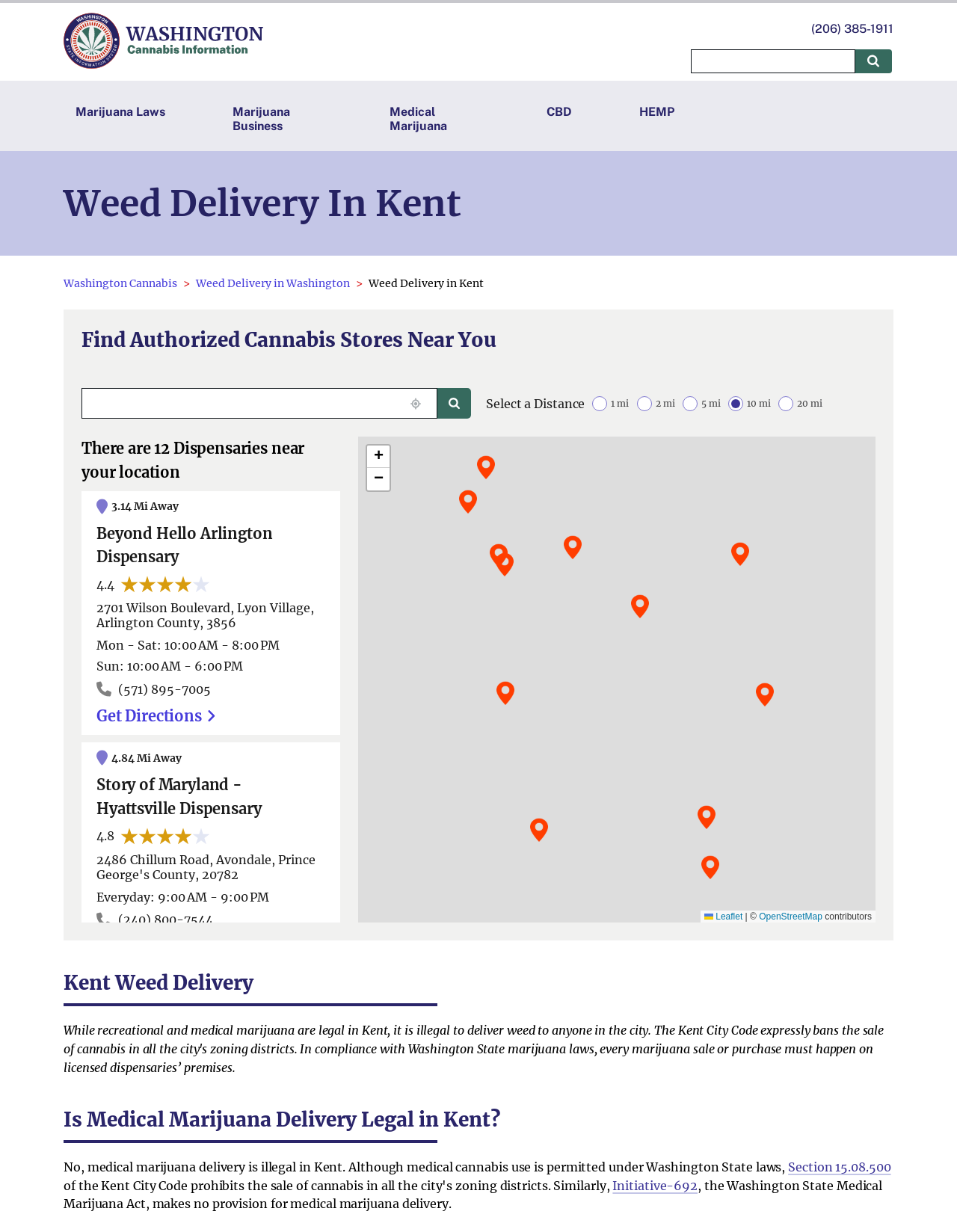Locate the bounding box coordinates of the element's region that should be clicked to carry out the following instruction: "Get directions to Beyond Hello Arlington Dispensary". The coordinates need to be four float numbers between 0 and 1, i.e., [left, top, right, bottom].

[0.101, 0.572, 0.34, 0.591]